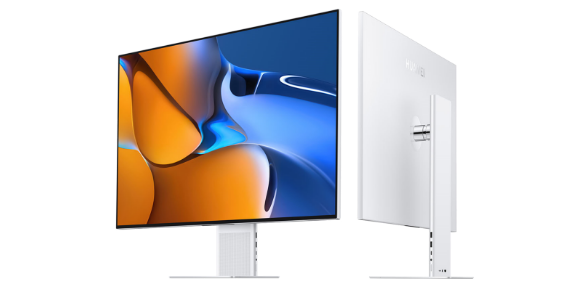Provide a short answer using a single word or phrase for the following question: 
What type of display does the Huawei MateView have?

4K+ Real Colour Display